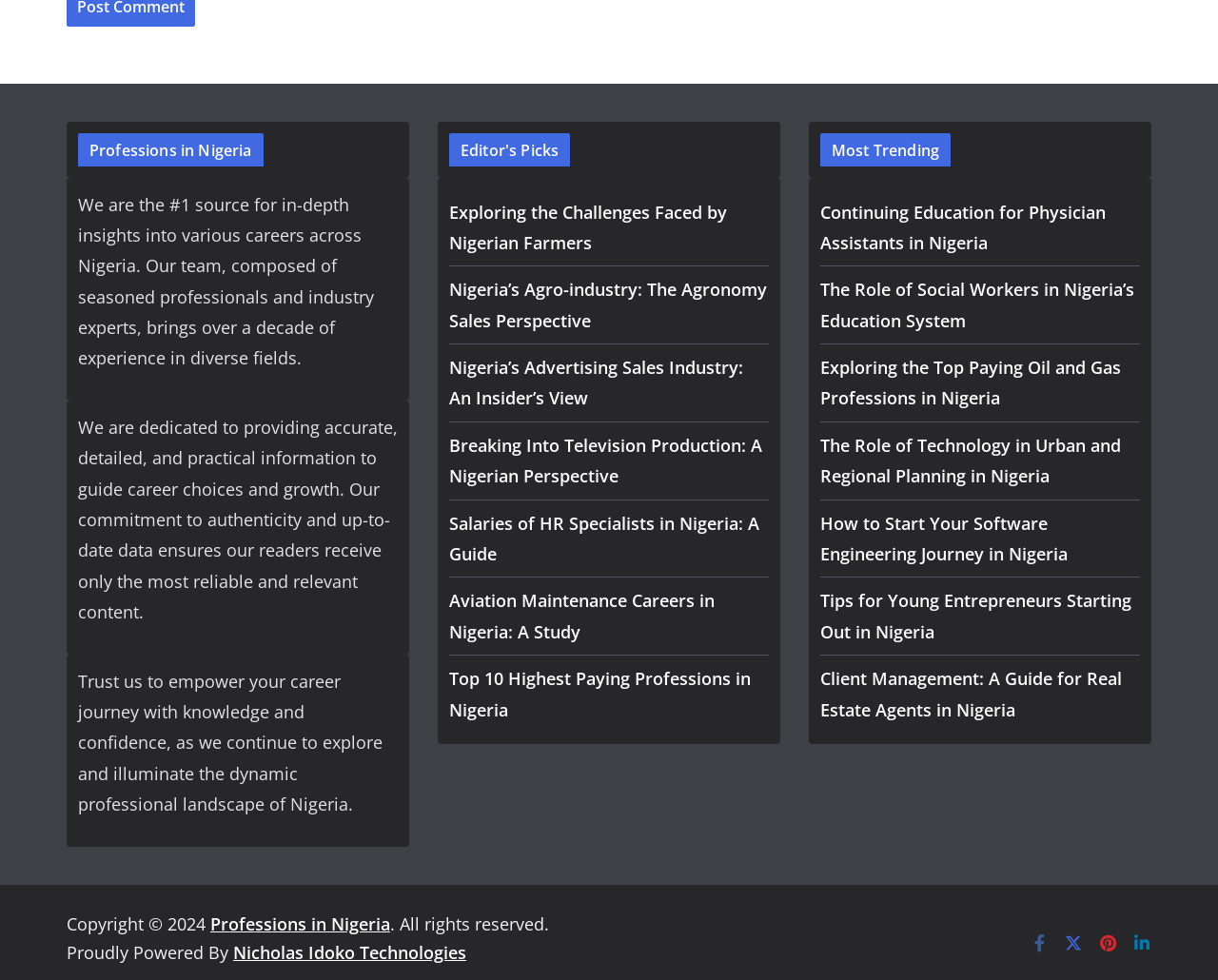Who is the website powered by?
Please provide a single word or phrase as your answer based on the screenshot.

Nicholas Idoko Technologies